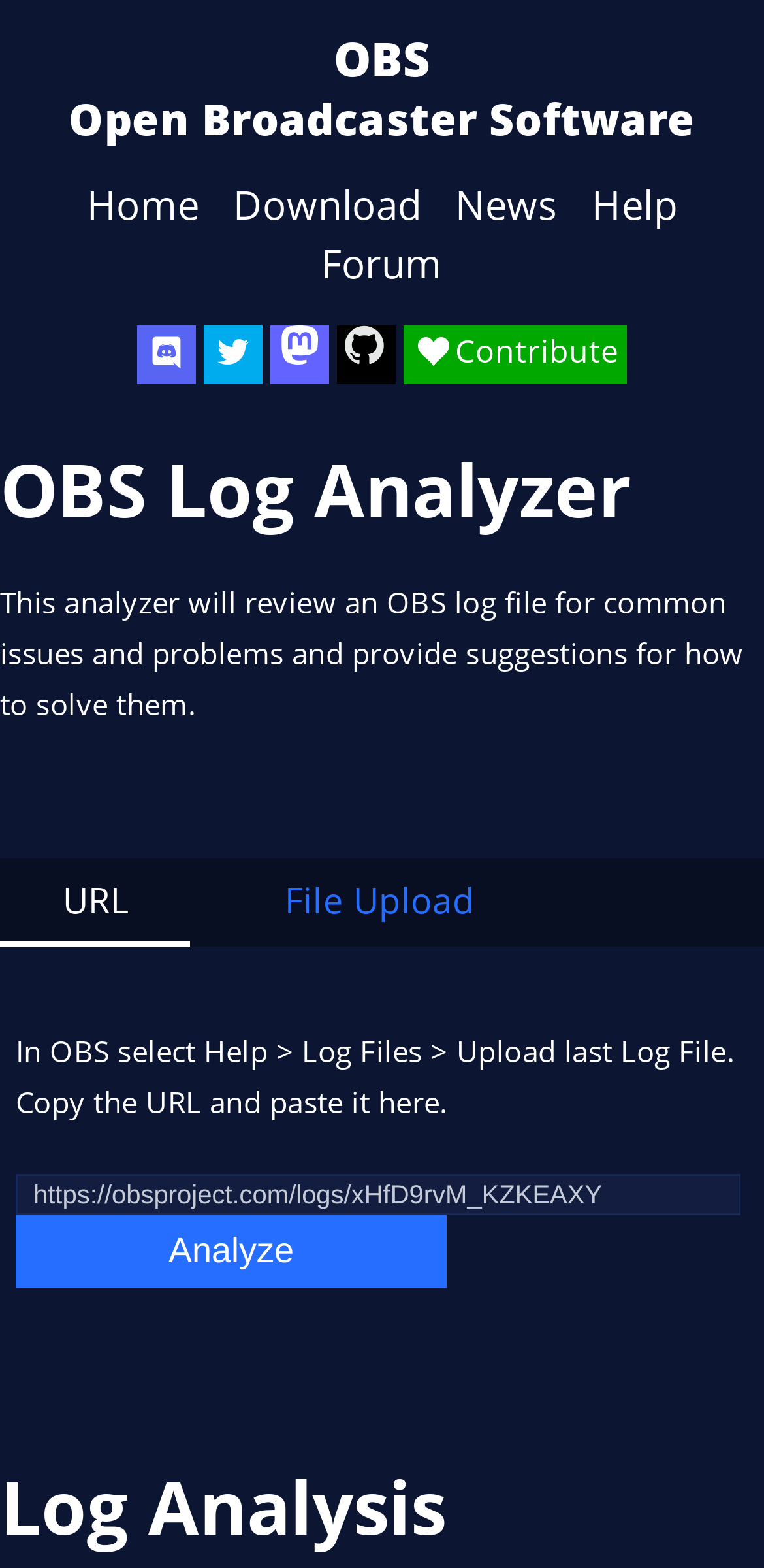Determine the bounding box coordinates of the area to click in order to meet this instruction: "Search in the forum".

None